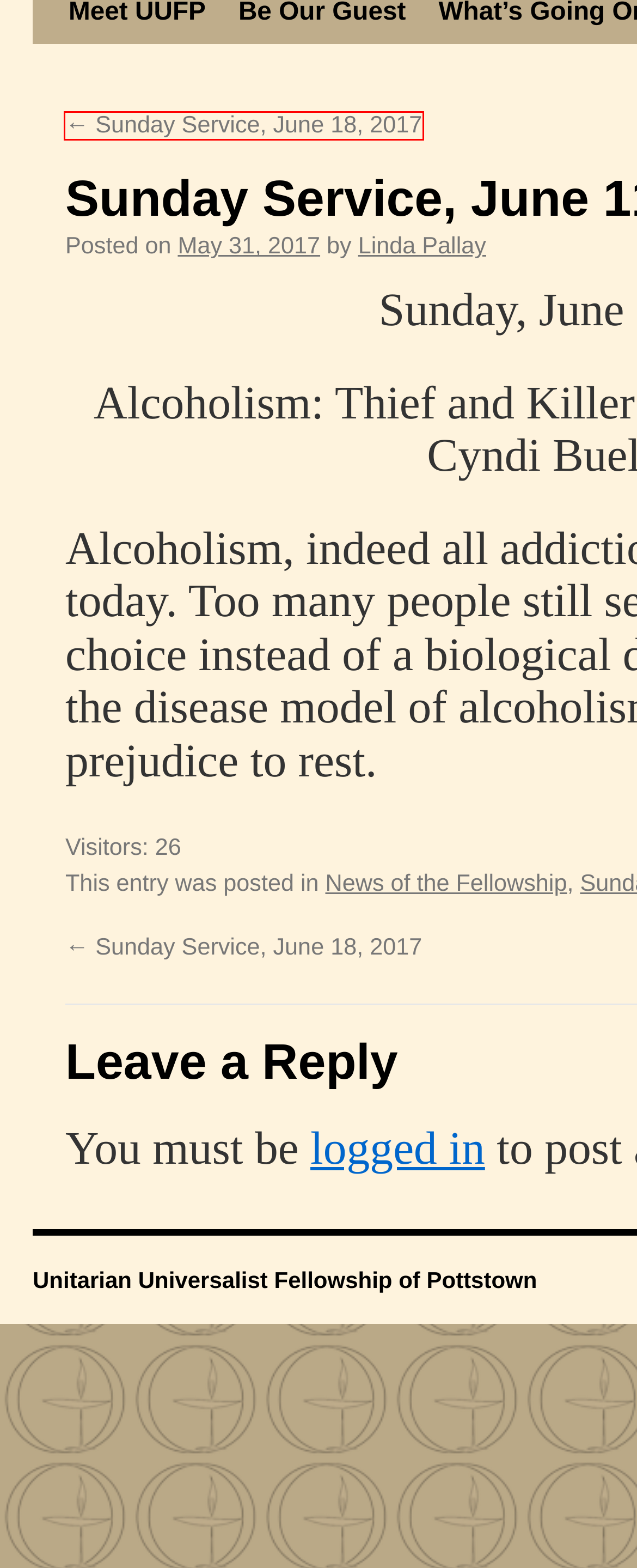After examining the screenshot of a webpage with a red bounding box, choose the most accurate webpage description that corresponds to the new page after clicking the element inside the red box. Here are the candidates:
A. Comments for Unitarian Universalist Fellowship of Pottstown
B. Contact Us | Unitarian Universalist Fellowship of Pottstown
C. Be Our Guest | Unitarian Universalist Fellowship of Pottstown
D. Linda Pallay | Unitarian Universalist Fellowship of Pottstown
E. Sunday Service | Unitarian Universalist Fellowship of Pottstown
F. Sunday Service, June 18, 2017 | Unitarian Universalist Fellowship of Pottstown
G. News of the Fellowship | Unitarian Universalist Fellowship of Pottstown
H. Member Resources | Unitarian Universalist Fellowship of Pottstown

F